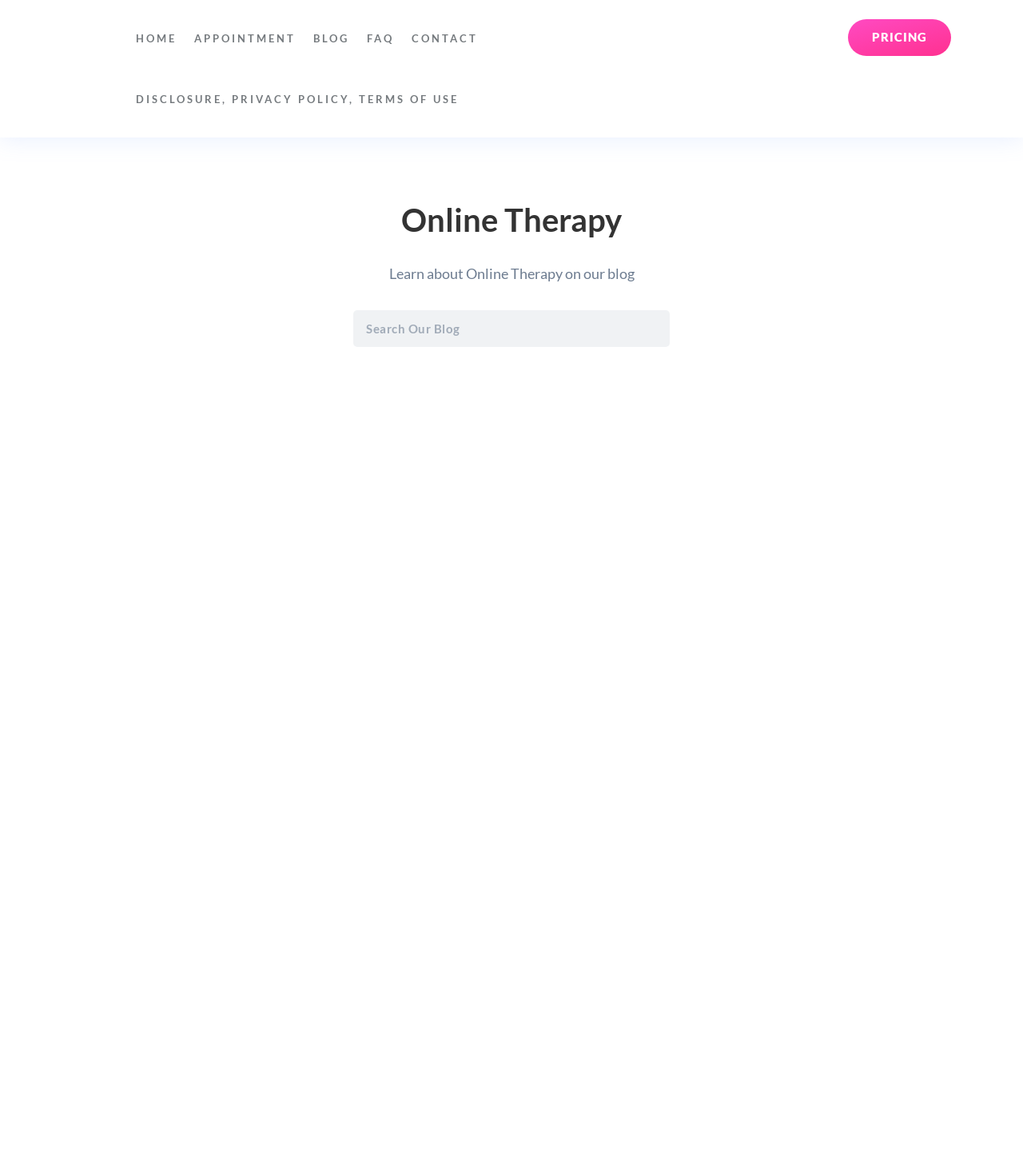Find the bounding box coordinates of the element to click in order to complete the given instruction: "View the PRICING page."

[0.829, 0.016, 0.93, 0.047]